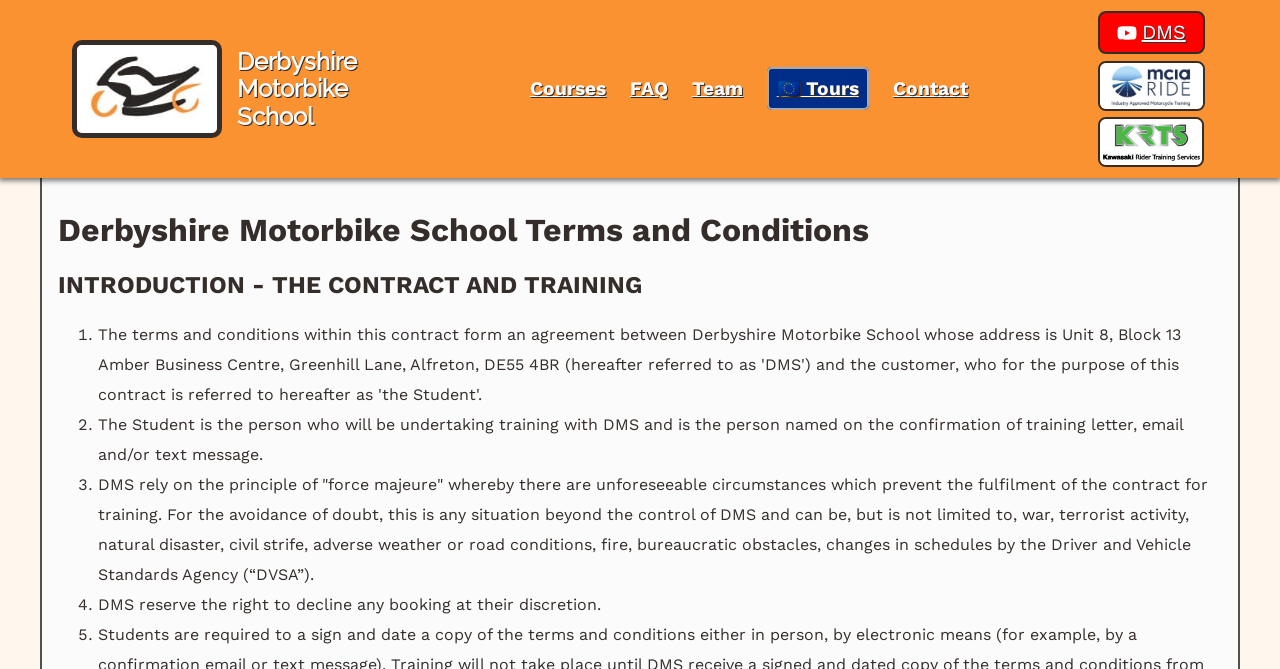Produce a meticulous description of the webpage.

The webpage is about the terms and conditions of Derbyshire Motorbike School. At the top left corner, there is the school's logo, accompanied by a heading with the school's name. Below the logo, there are five navigation links: "Courses", "FAQ", "Team", "Tours", and "Contact", which are aligned horizontally.

On the top right corner, there are three more links: "DMS", "MCIA Ride logo", and "KRTS logo", each accompanied by a small image. The "DMS" link has a small image with no description.

The main content of the webpage is divided into sections, starting with a heading "Derbyshire Motorbike School Terms and Conditions". Below this heading, there is another heading "INTRODUCTION - THE CONTRACT AND TRAINING", followed by a list of terms and conditions. Each list item is marked with a number (1, 2, 3, etc.) and has a corresponding description. The descriptions are paragraphs of text that explain the terms and conditions of the school.

The list items and their descriptions are arranged vertically, with each item and its description taking up a significant portion of the webpage. The text is dense and informative, suggesting that the webpage is intended to provide detailed information about the school's terms and conditions.